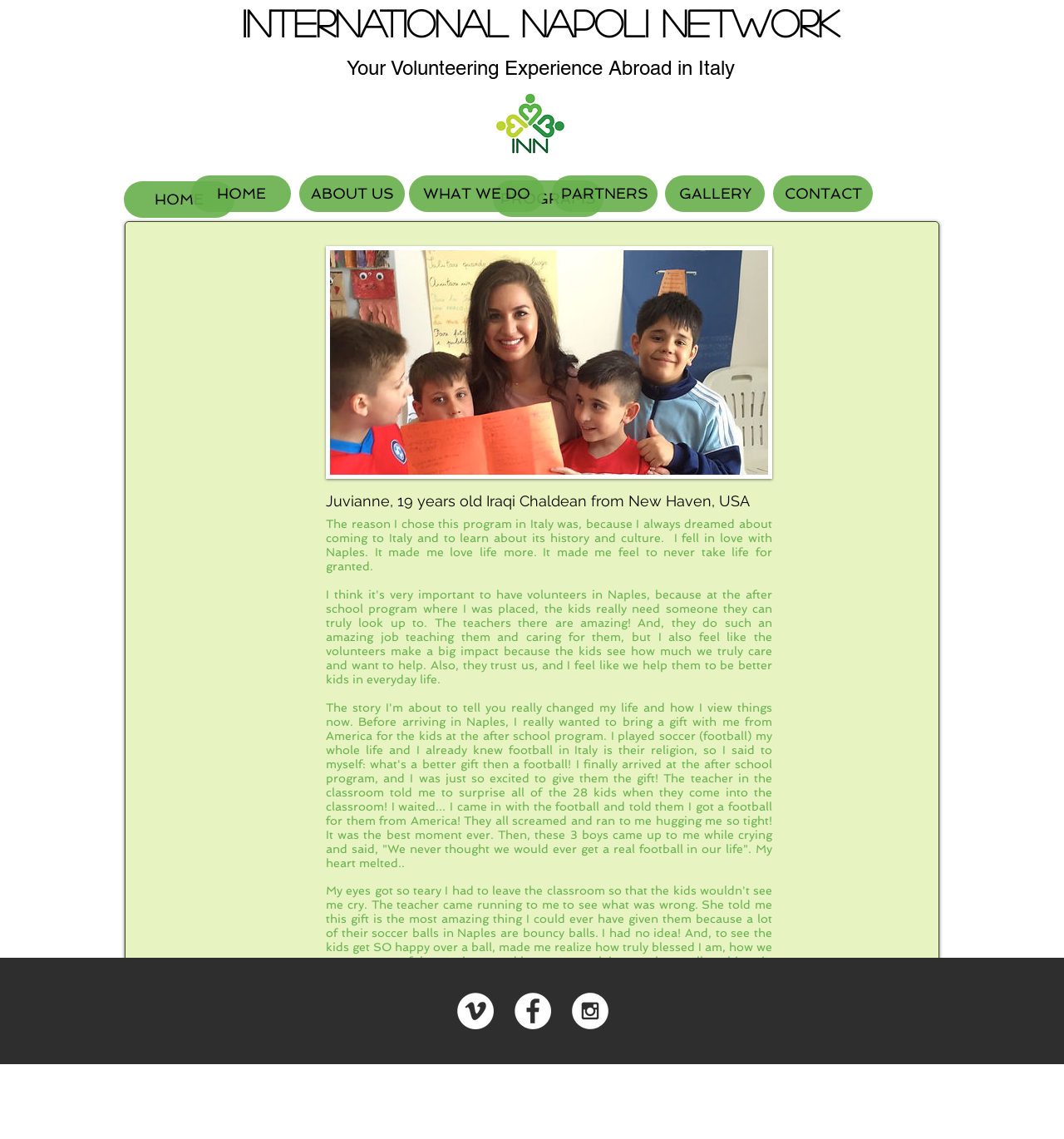From the webpage screenshot, predict the bounding box of the UI element that matches this description: "aria-label="Vimeo - White Circle"".

[0.43, 0.872, 0.464, 0.904]